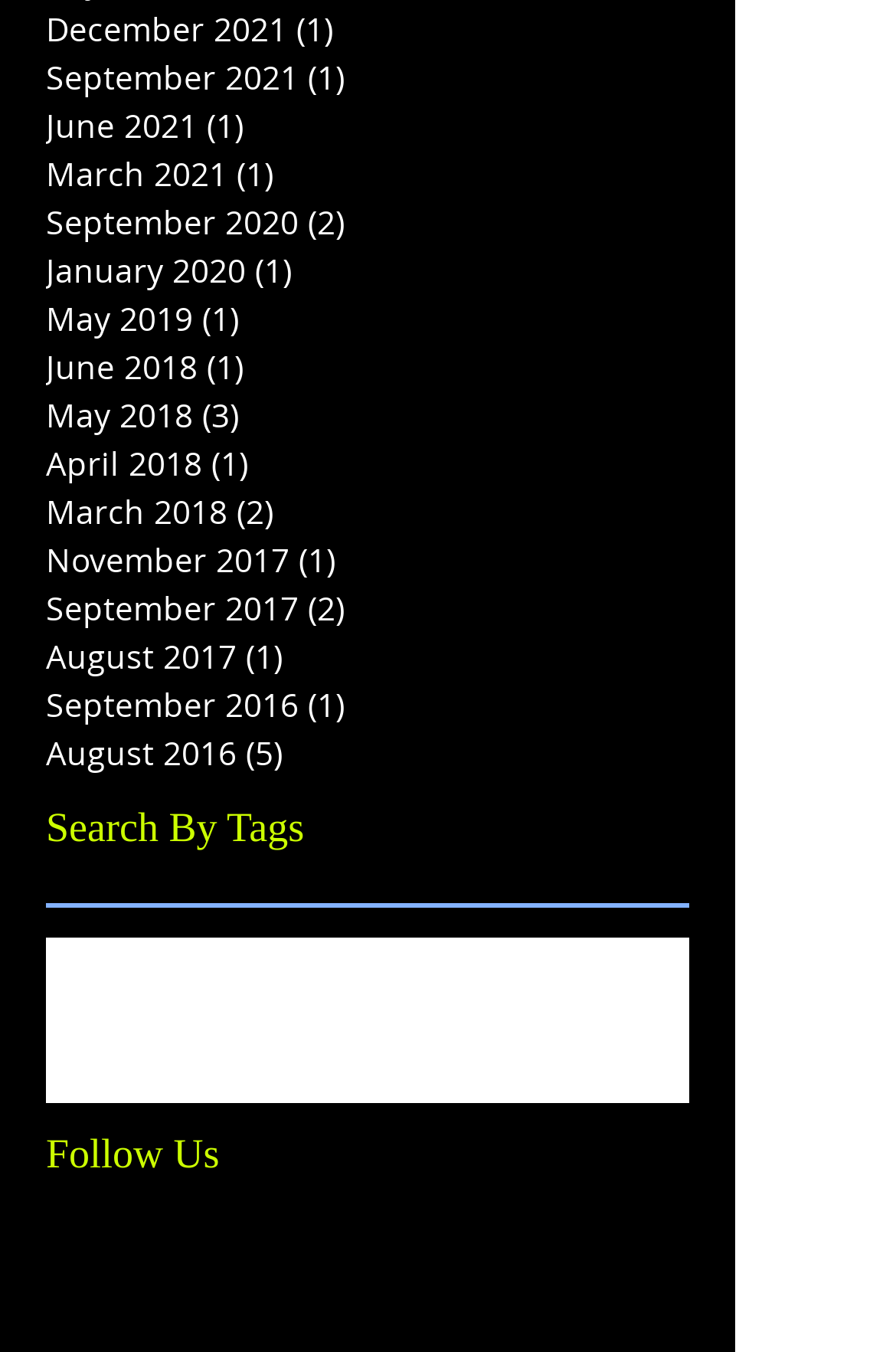Find the bounding box coordinates of the area to click in order to follow the instruction: "Click on 'Problem Solving'".

None